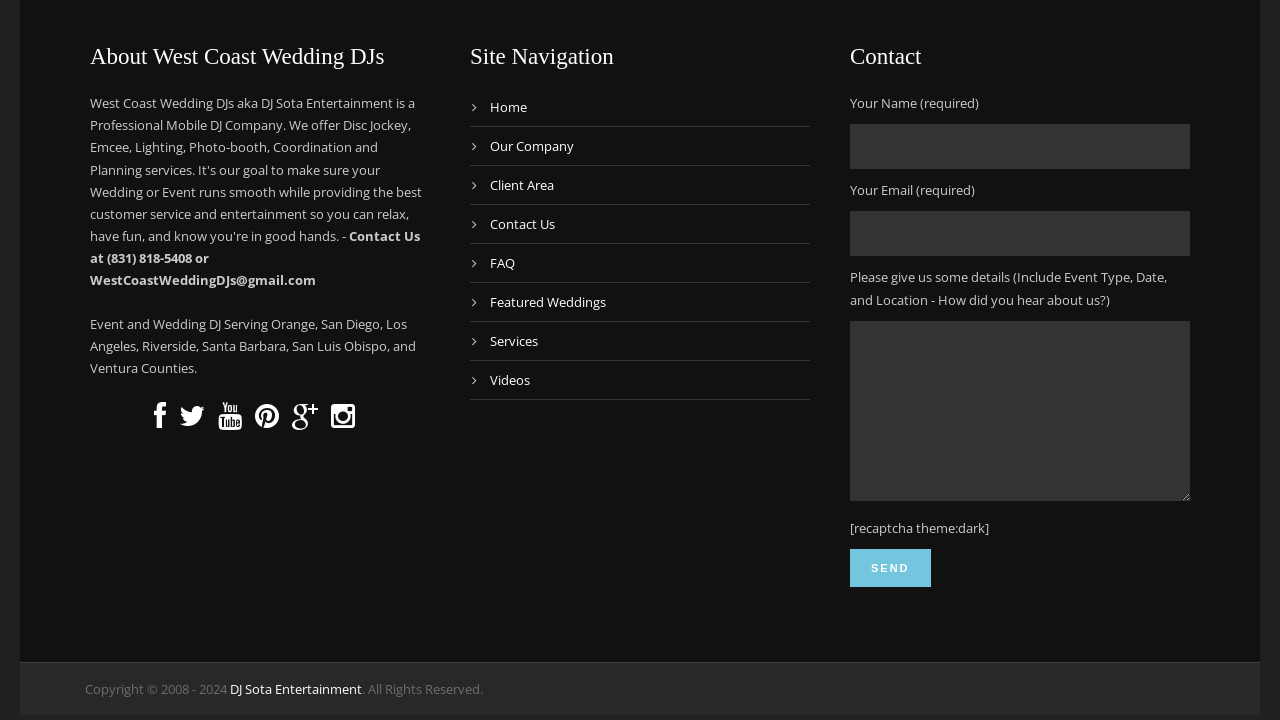Find the bounding box of the UI element described as follows: "Port Albert".

None